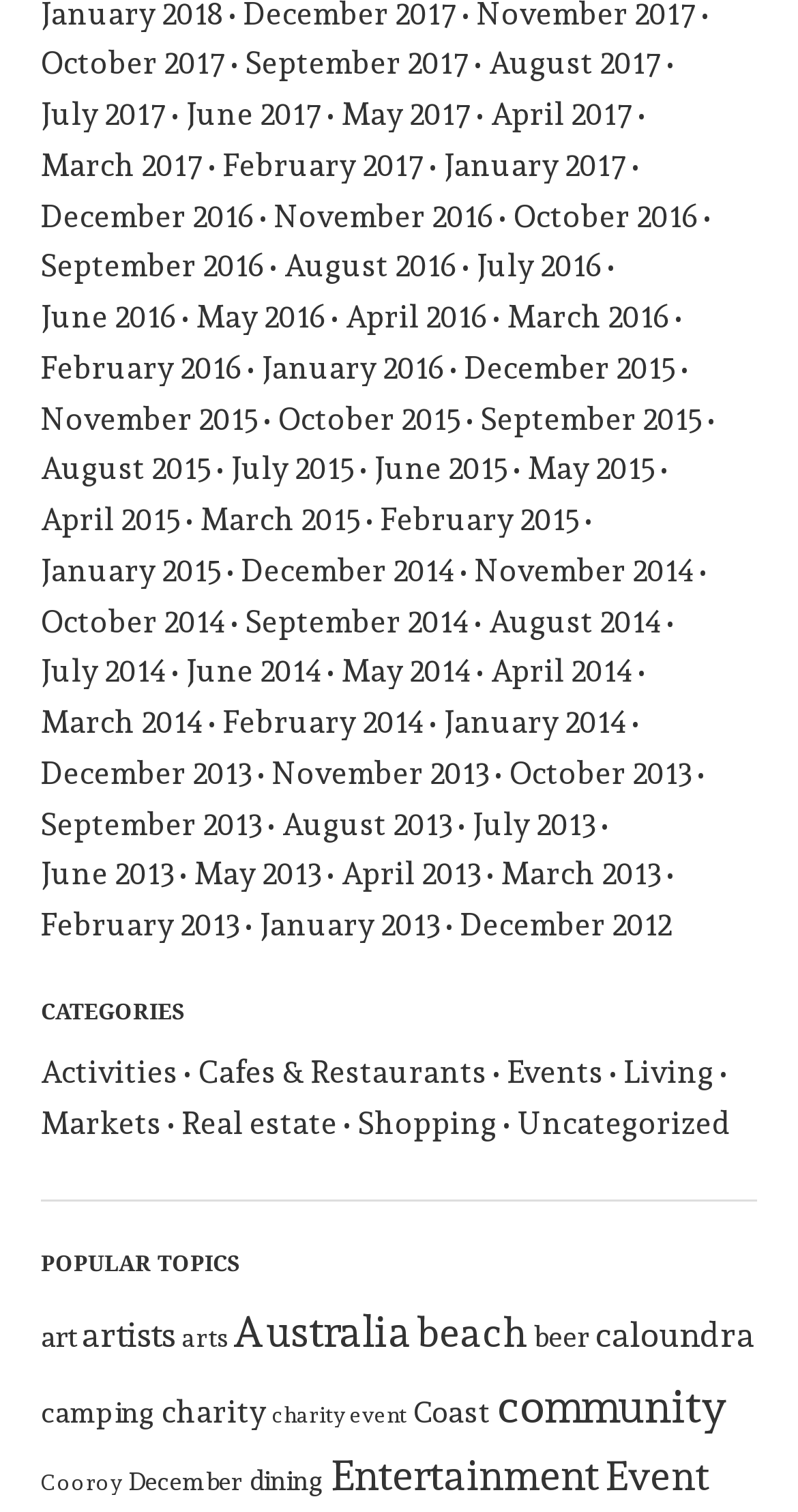What is the last category listed under 'CATEGORIES'?
Please look at the screenshot and answer in one word or a short phrase.

Uncategorized